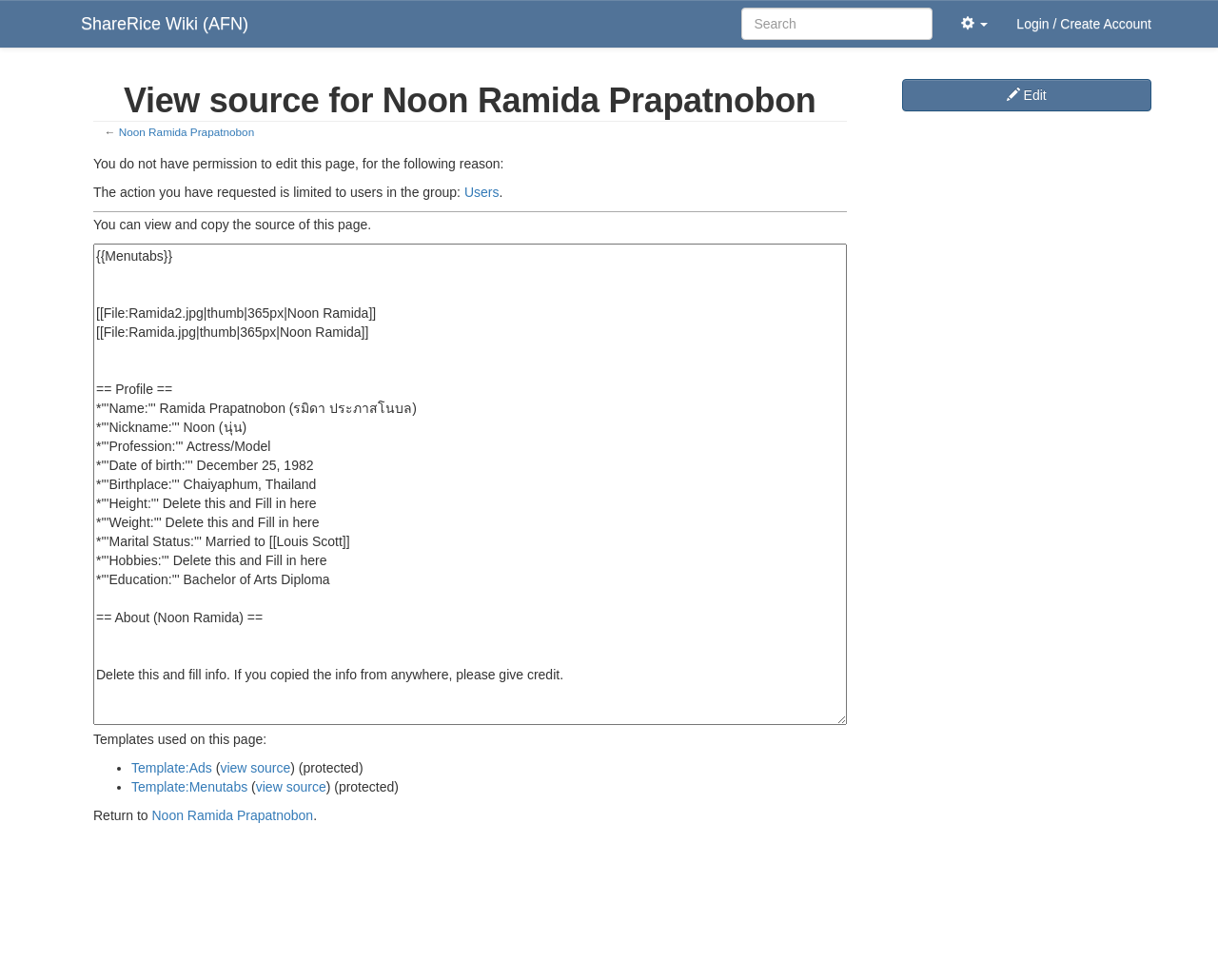Please identify the bounding box coordinates of the clickable area that will fulfill the following instruction: "Login or create an account". The coordinates should be in the format of four float numbers between 0 and 1, i.e., [left, top, right, bottom].

[0.823, 0.0, 0.957, 0.049]